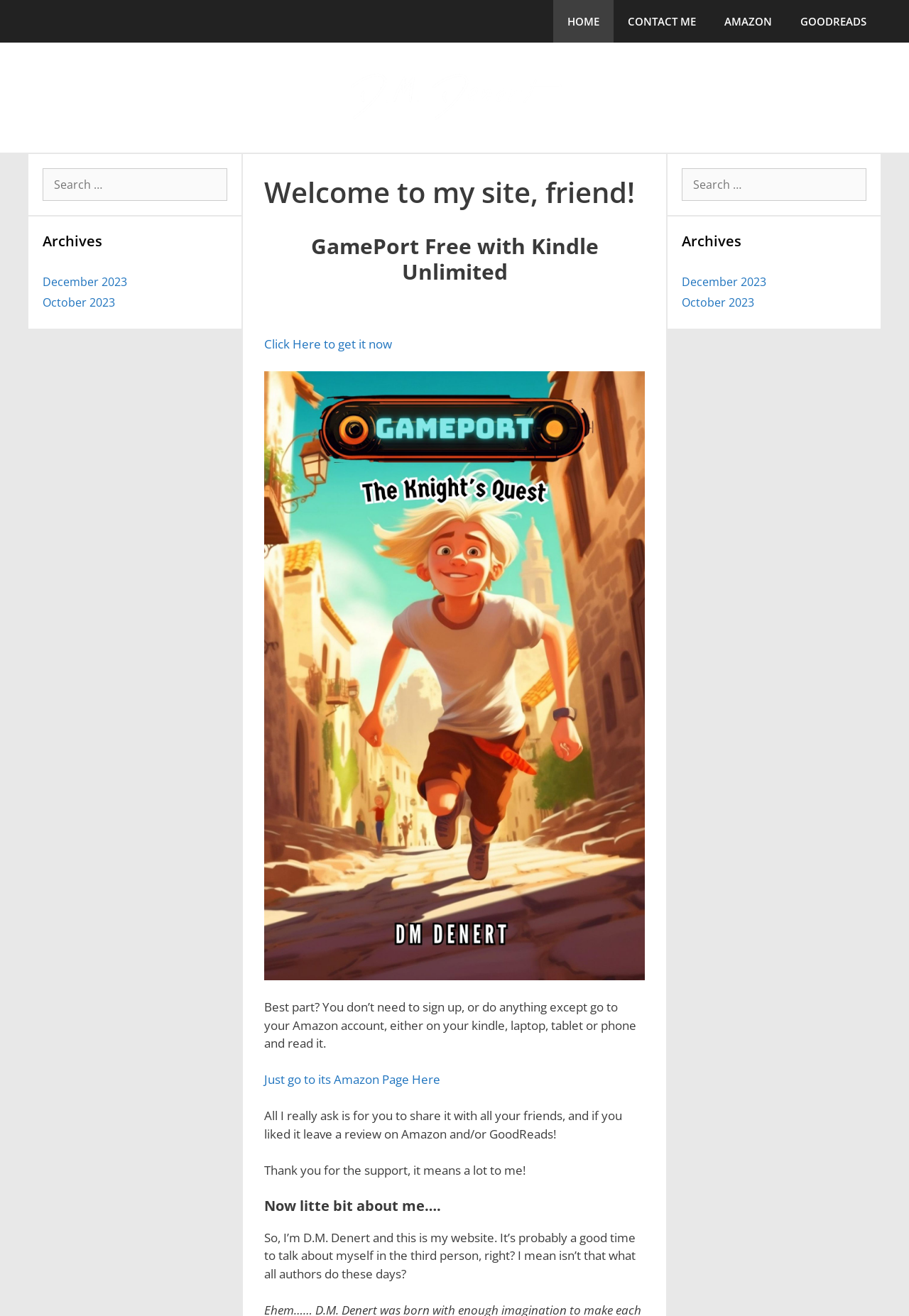Please provide a comprehensive answer to the question below using the information from the image: What is required to read the book?

According to the text 'Best part? You don’t need to sign up, or do anything except go to your Amazon account, either on your kindle, laptop, tablet or phone and read it.', it can be inferred that an Amazon account is required to read the book.